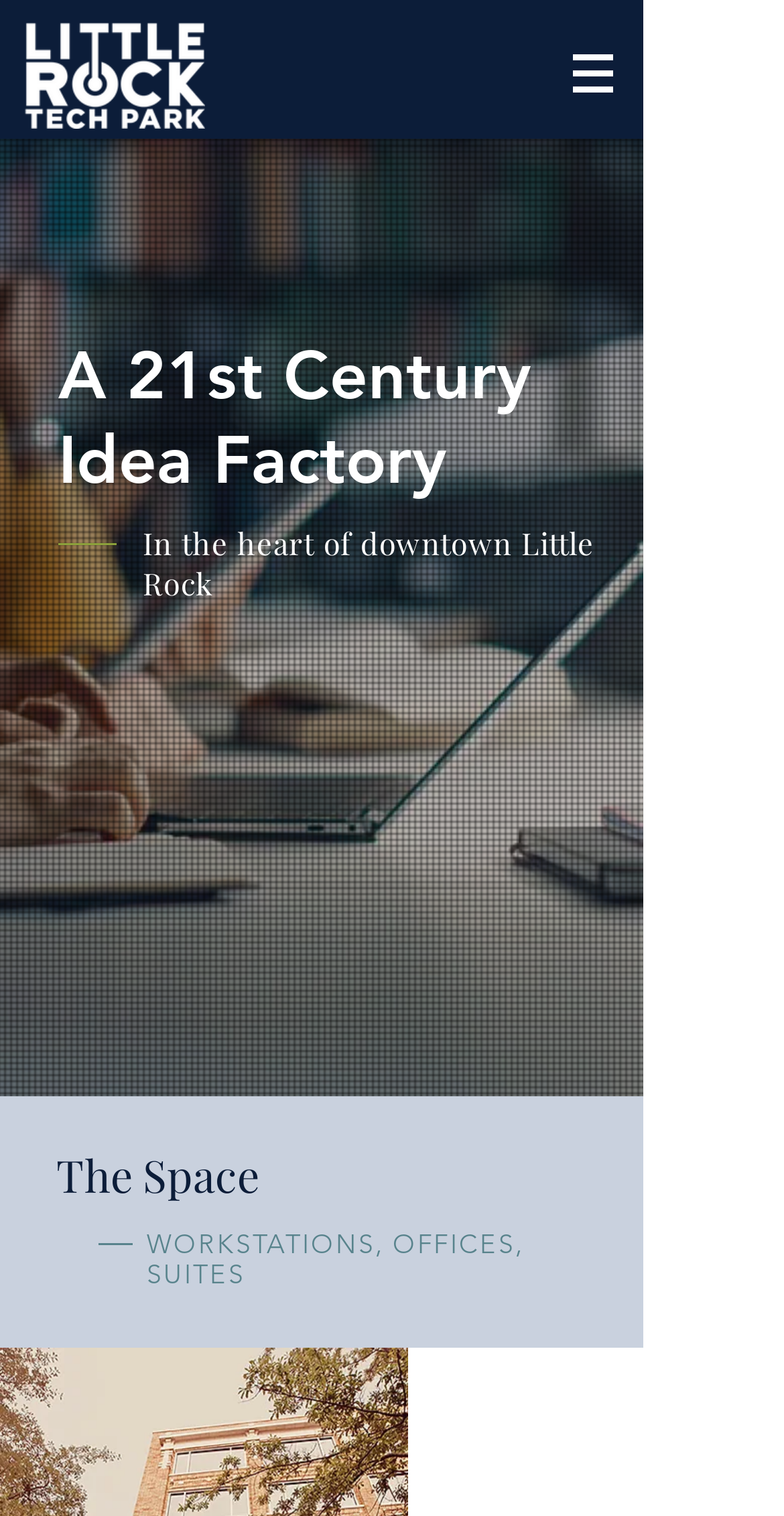What is the theme of the webpage?
Based on the screenshot, respond with a single word or phrase.

Tech or innovation